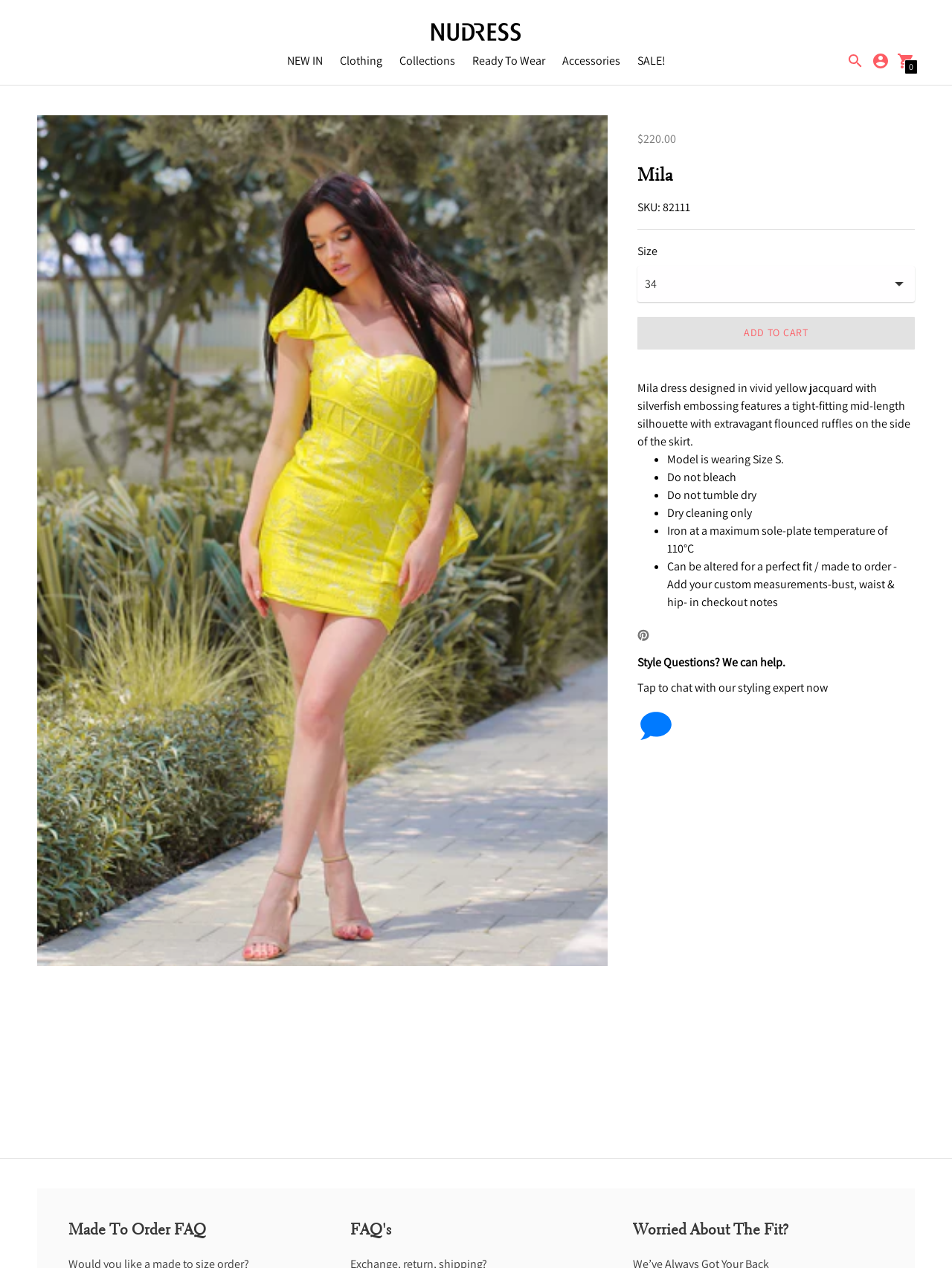Determine the bounding box coordinates for the area that should be clicked to carry out the following instruction: "Select a size from the dropdown menu".

[0.669, 0.21, 0.961, 0.238]